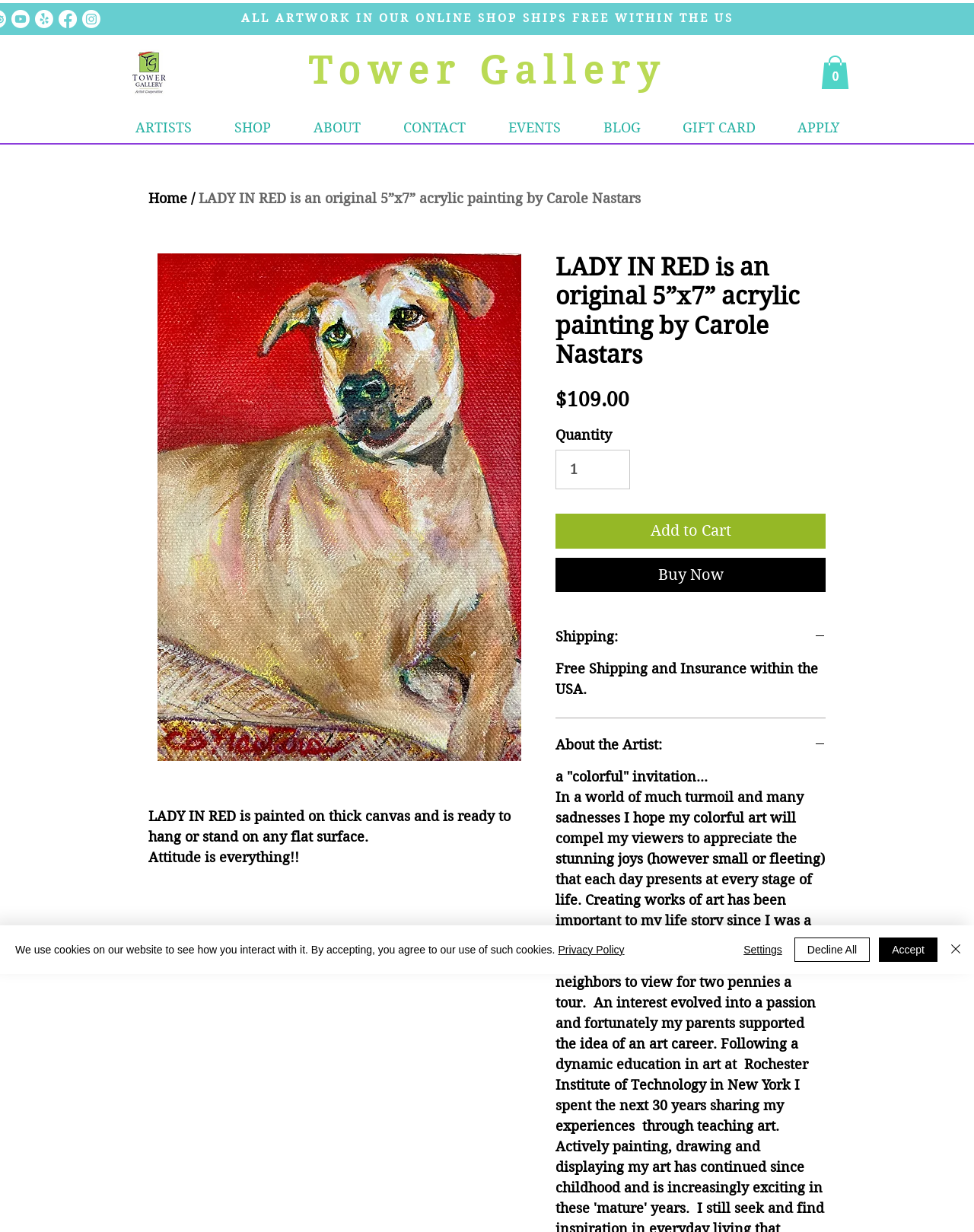What is the size of the painting?
Observe the image and answer the question with a one-word or short phrase response.

5”x7”